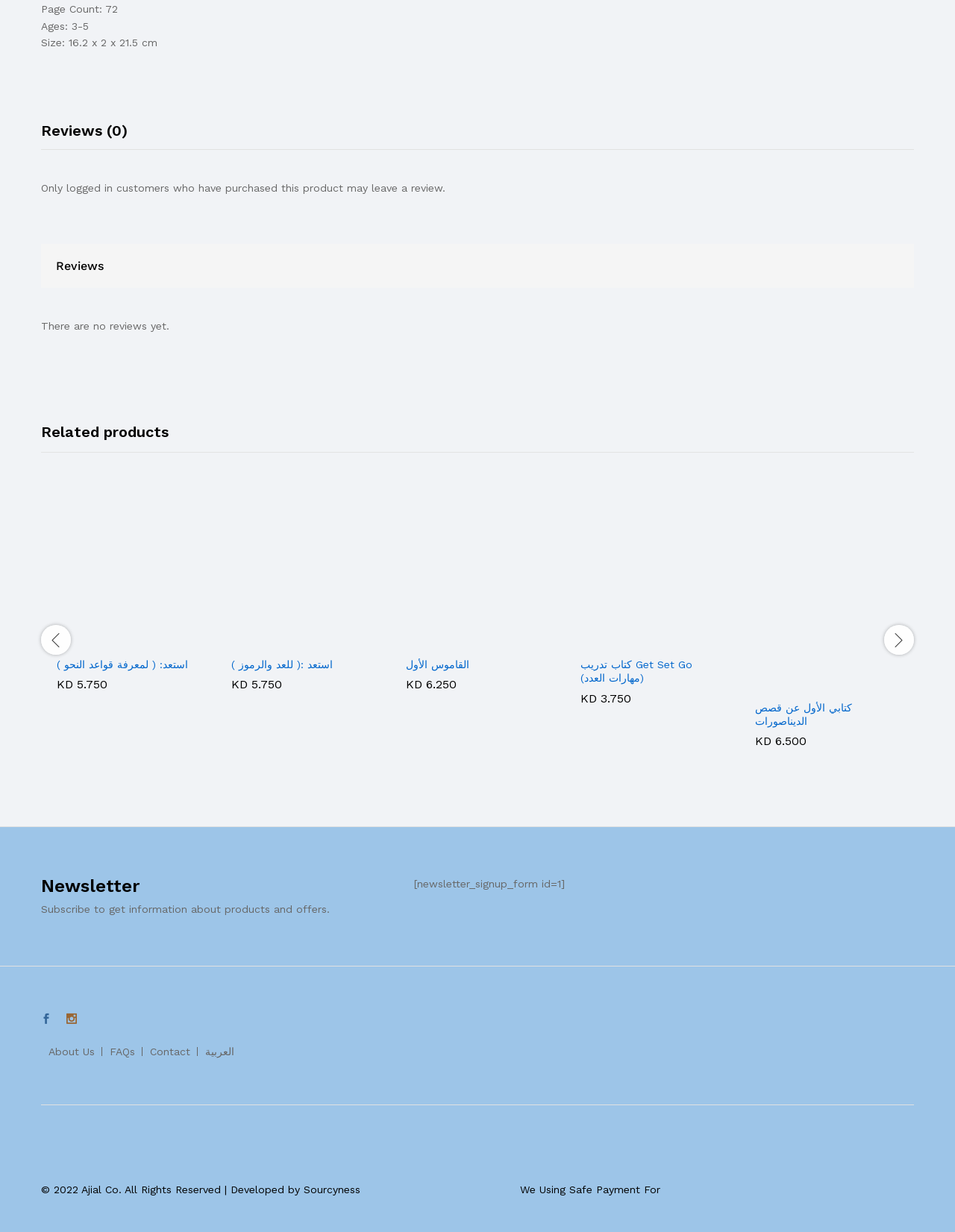Provide a single word or phrase answer to the question: 
What is the page count of the product?

72